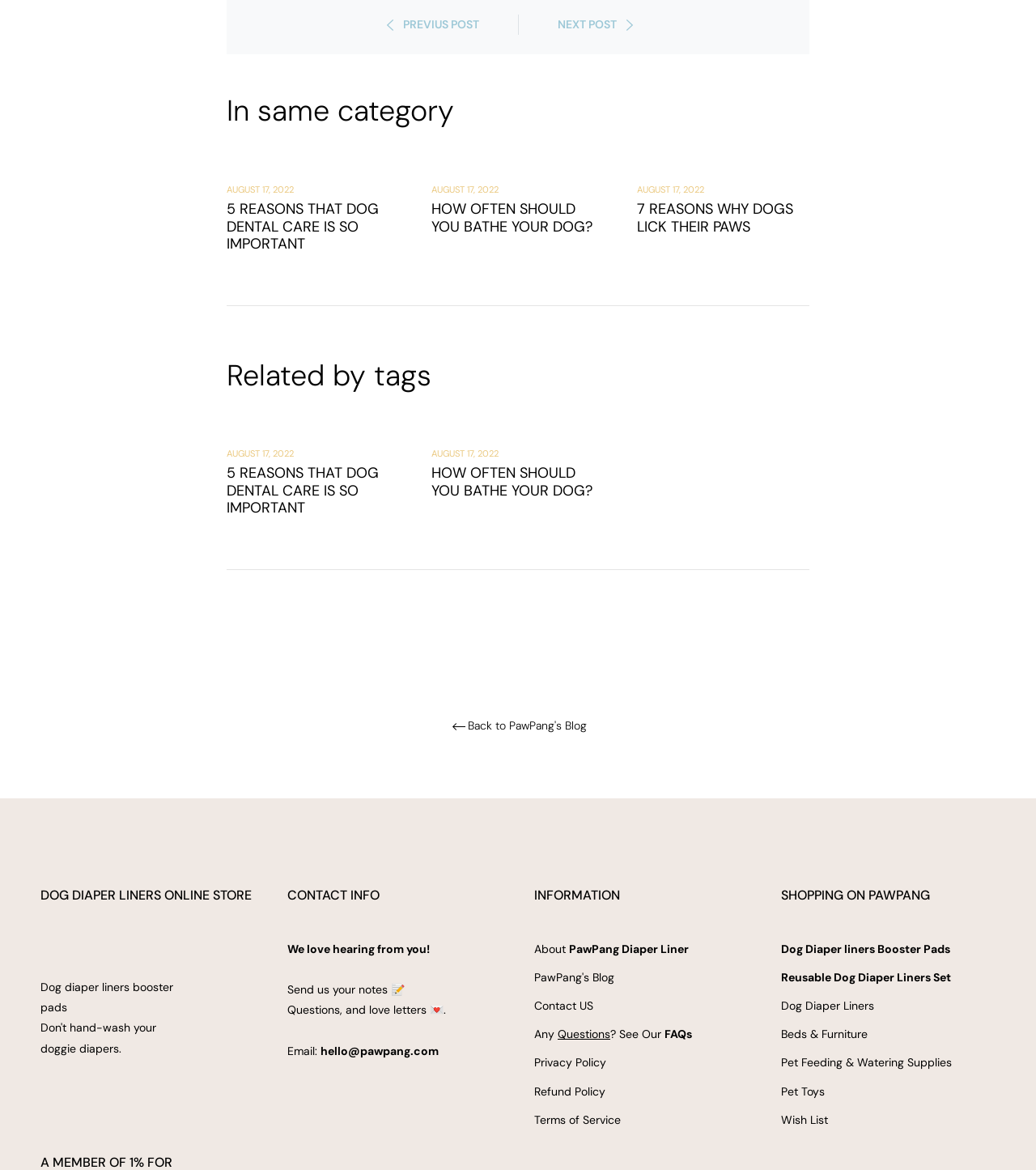How can I contact the website owner?
From the image, respond with a single word or phrase.

Email: hello@pawpang.com